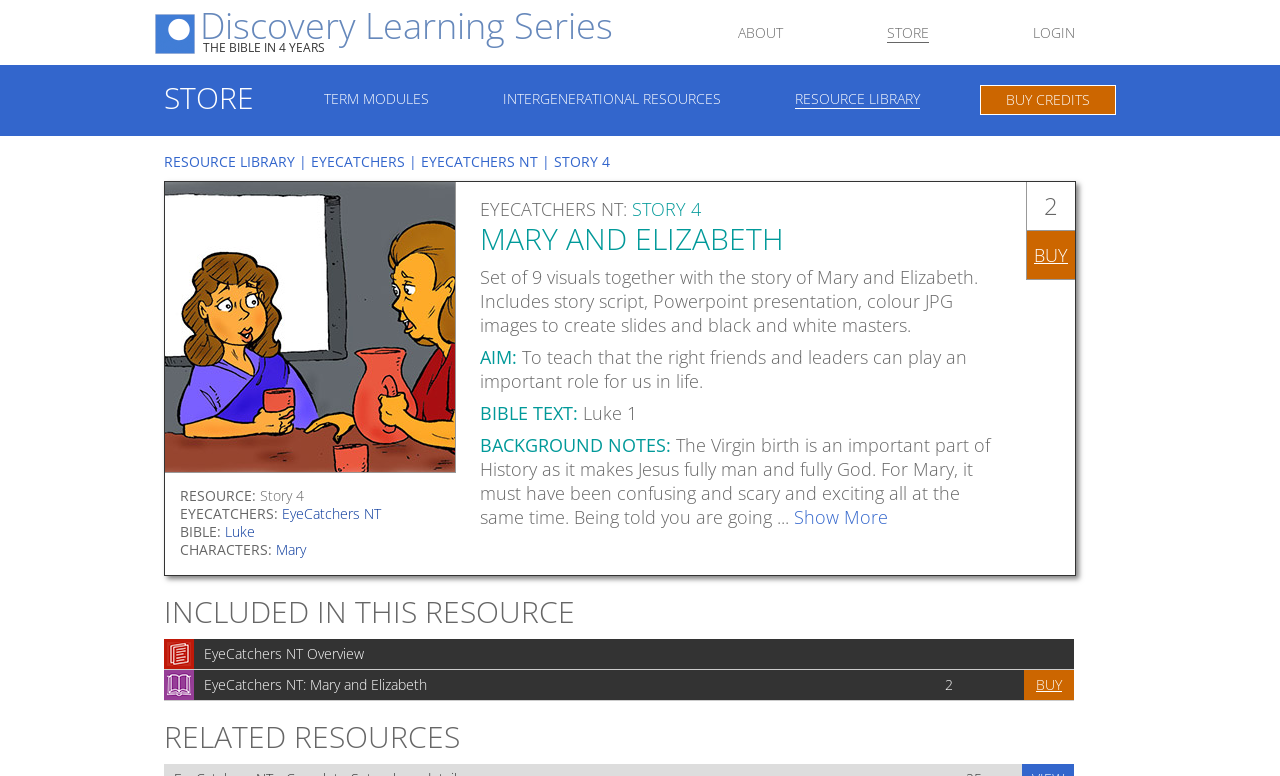Please identify the bounding box coordinates of the element's region that needs to be clicked to fulfill the following instruction: "Show more background notes". The bounding box coordinates should consist of four float numbers between 0 and 1, i.e., [left, top, right, bottom].

[0.62, 0.651, 0.694, 0.682]